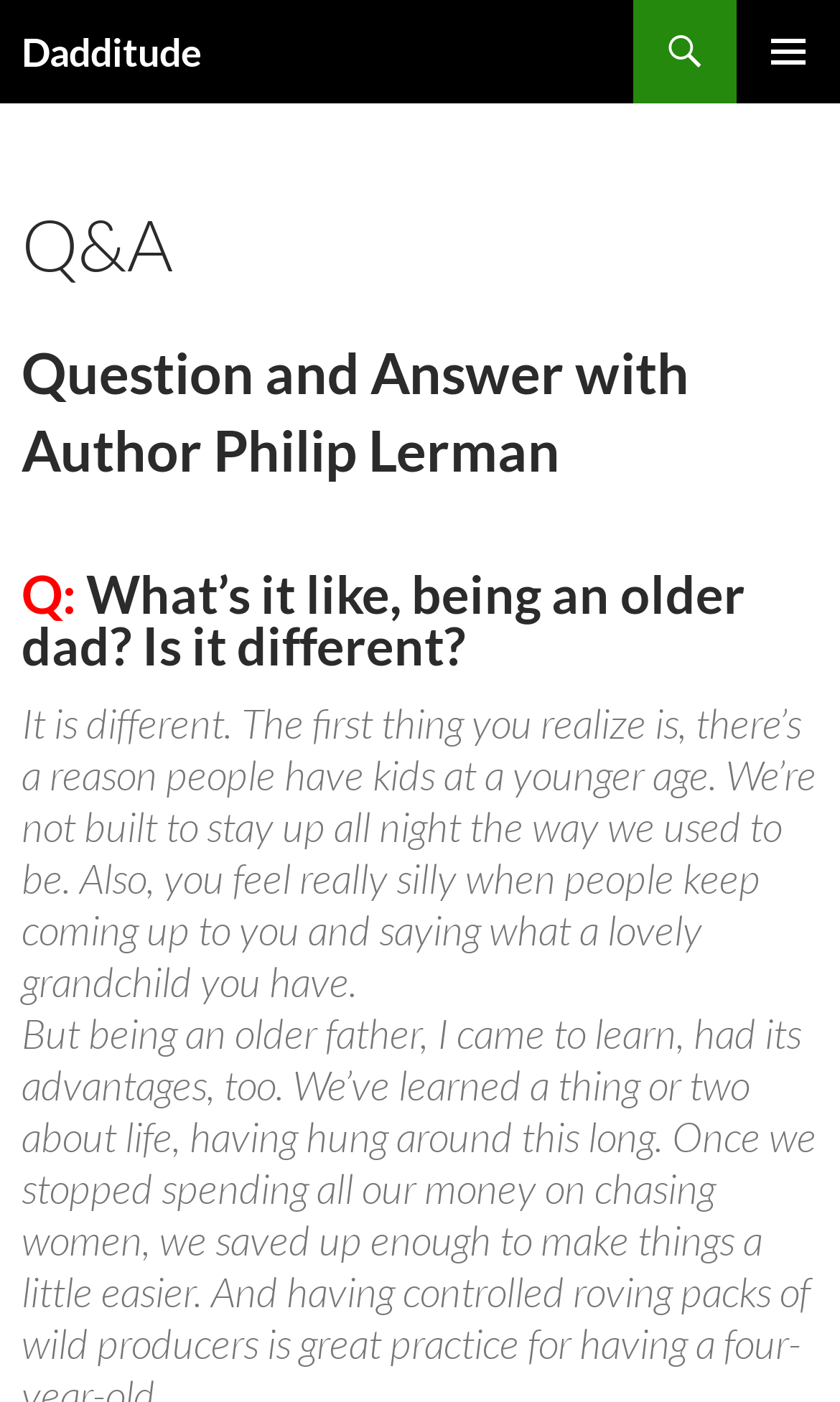Provide the bounding box coordinates for the UI element described in this sentence: "Primary Menu". The coordinates should be four float values between 0 and 1, i.e., [left, top, right, bottom].

[0.877, 0.0, 1.0, 0.074]